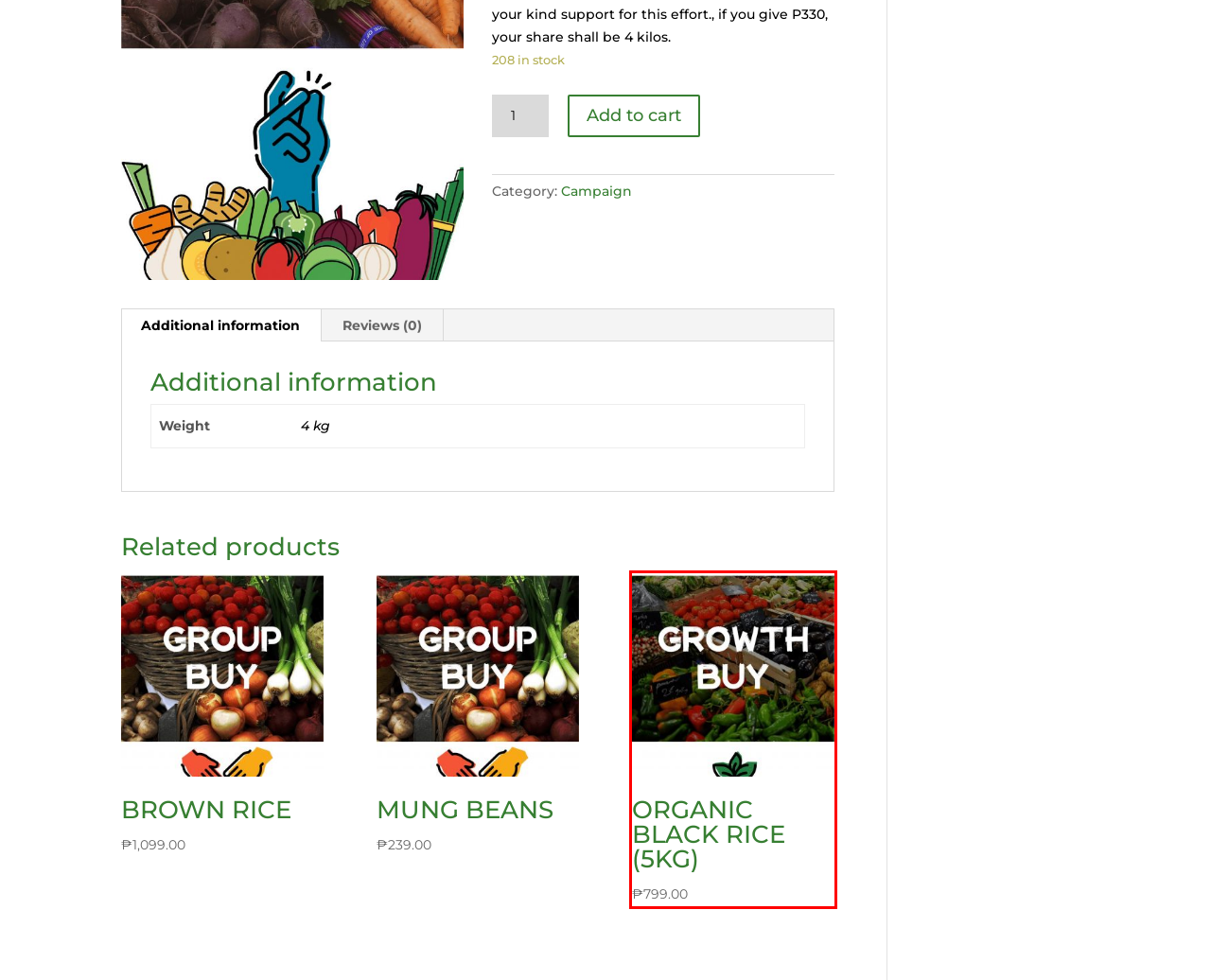You are provided a screenshot of a webpage featuring a red bounding box around a UI element. Choose the webpage description that most accurately represents the new webpage after clicking the element within the red bounding box. Here are the candidates:
A. Rural Rising PH | Spurring the Rural Economy
B. Blog Tool, Publishing Platform, and CMS – WordPress.org
C. ORGANIC BLACK RICE (5KG) | Rural Rising PH
D. My account | Rural Rising PH
E. Rural Rising PH
F. MUNG BEANS | Rural Rising PH
G. BROWN RICE | Rural Rising PH
H. Log In ‹ Rural Rising PH — WordPress

C